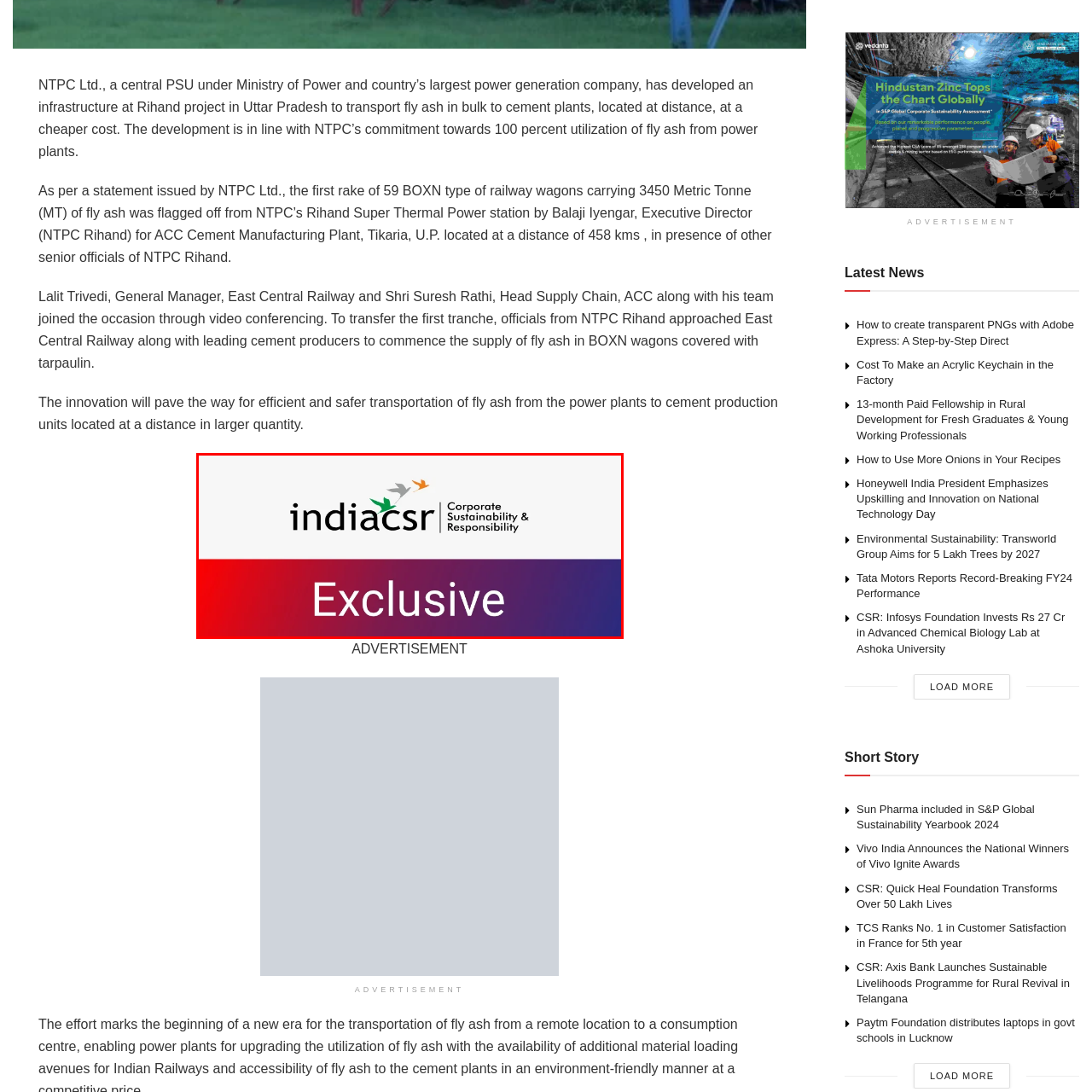Please examine the image highlighted by the red rectangle and provide a comprehensive answer to the following question based on the visual information present:
What is the color of the typography below the logo?

The question asks about the color of the typography below the logo. According to the caption, the word 'Exclusive' is displayed in bold, white typography against a visually appealing gradient. Therefore, the answer is white.